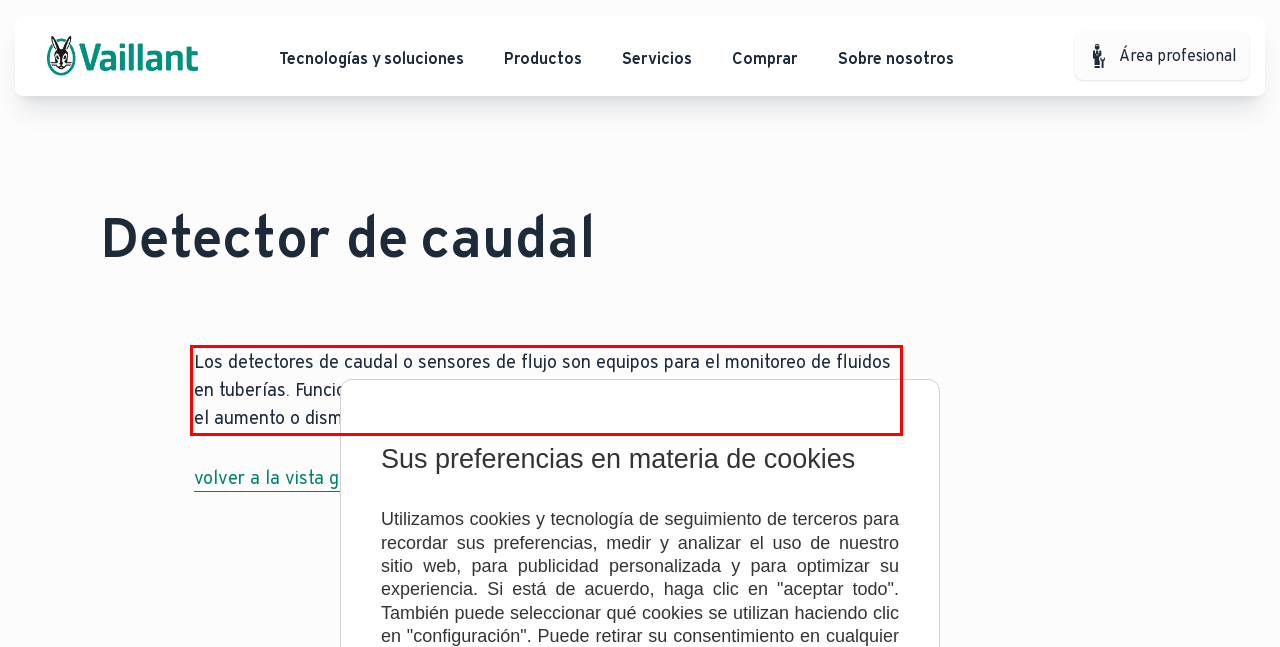Given the screenshot of the webpage, identify the red bounding box, and recognize the text content inside that red bounding box.

Los detectores de caudal o sensores de flujo son equipos para el monitoreo de fluidos en tuberías. Funcionan mediante el desplazamiento de un pistón magnético que indica el aumento o disminución del flujo de líquido.